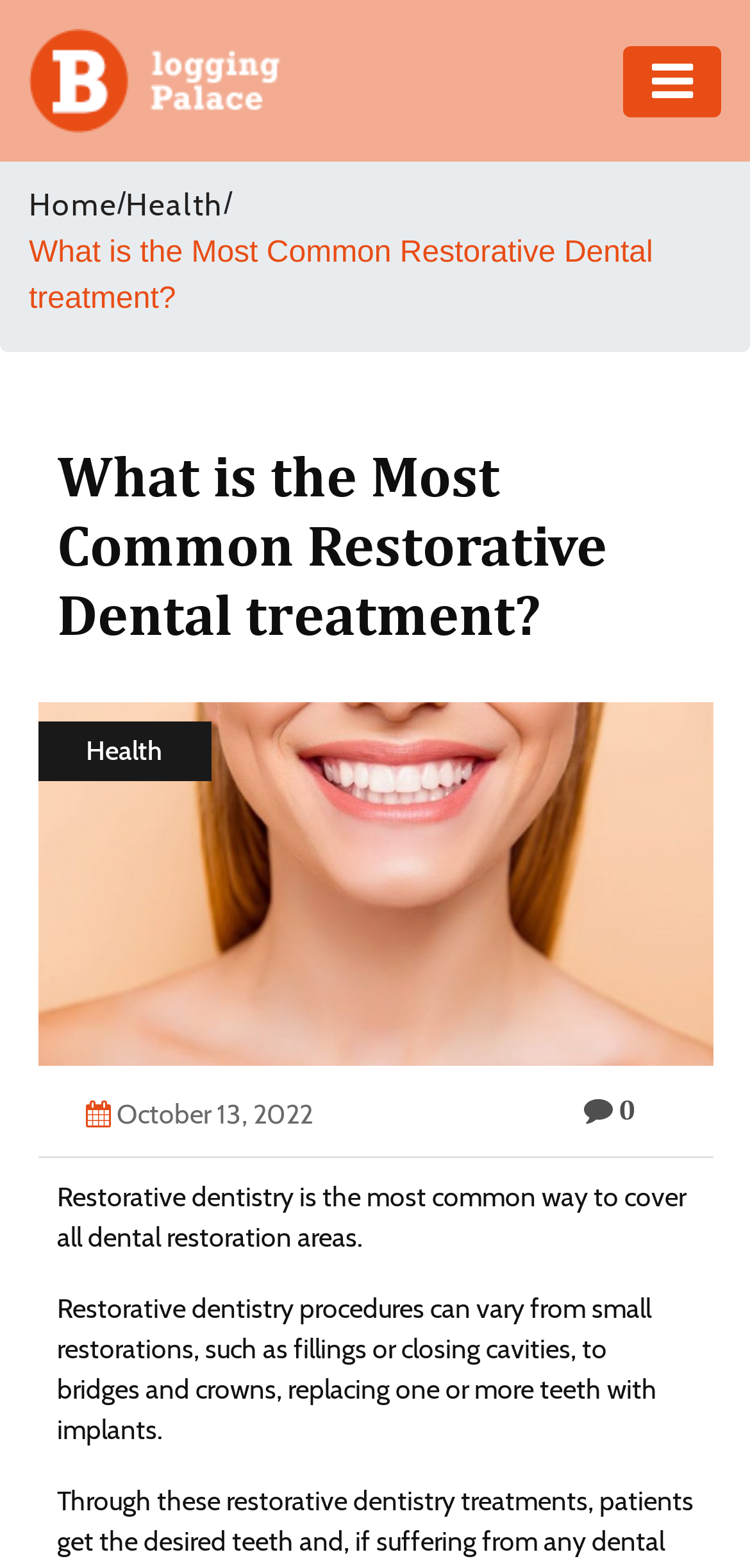Please find the bounding box coordinates of the clickable region needed to complete the following instruction: "go to Health page". The bounding box coordinates must consist of four float numbers between 0 and 1, i.e., [left, top, right, bottom].

[0.0, 0.261, 0.133, 0.324]